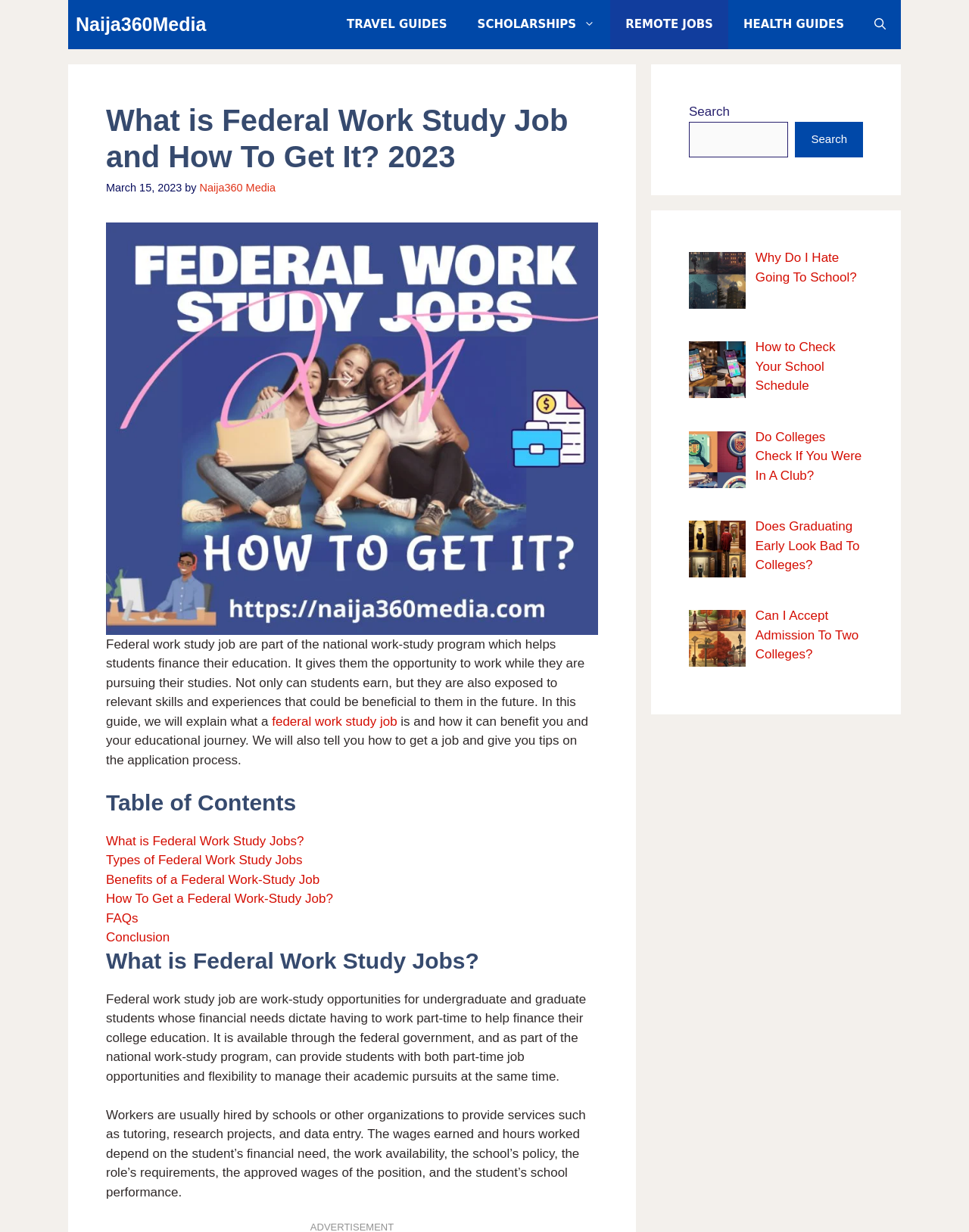Please extract the primary headline from the webpage.

What is Federal Work Study Job and How To Get It? 2023